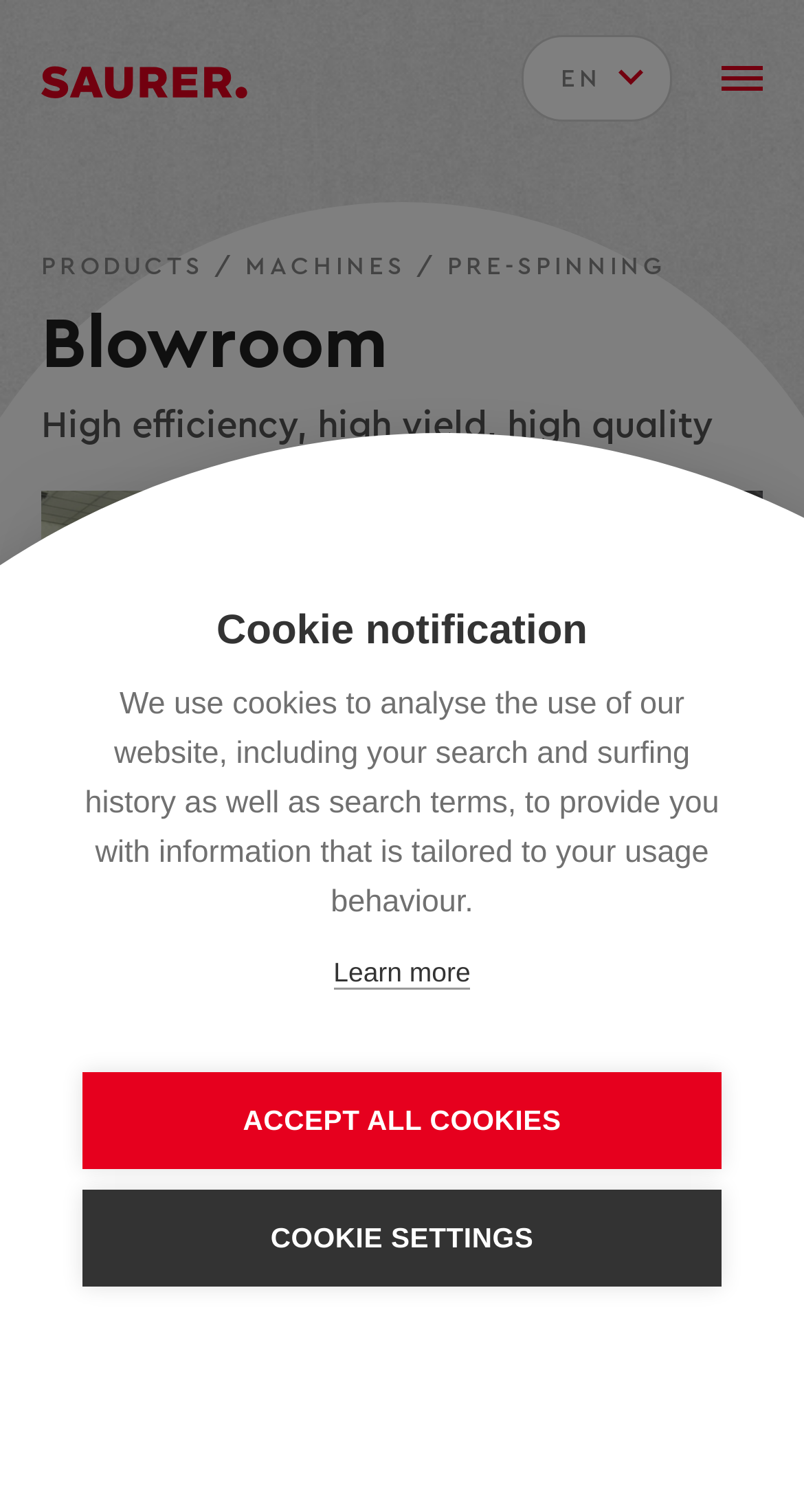What is the company name?
Answer the question with as much detail as possible.

The company name is Saurer, which can be found in the link and image elements at the top of the webpage, indicating that the webpage is related to Saurer company.